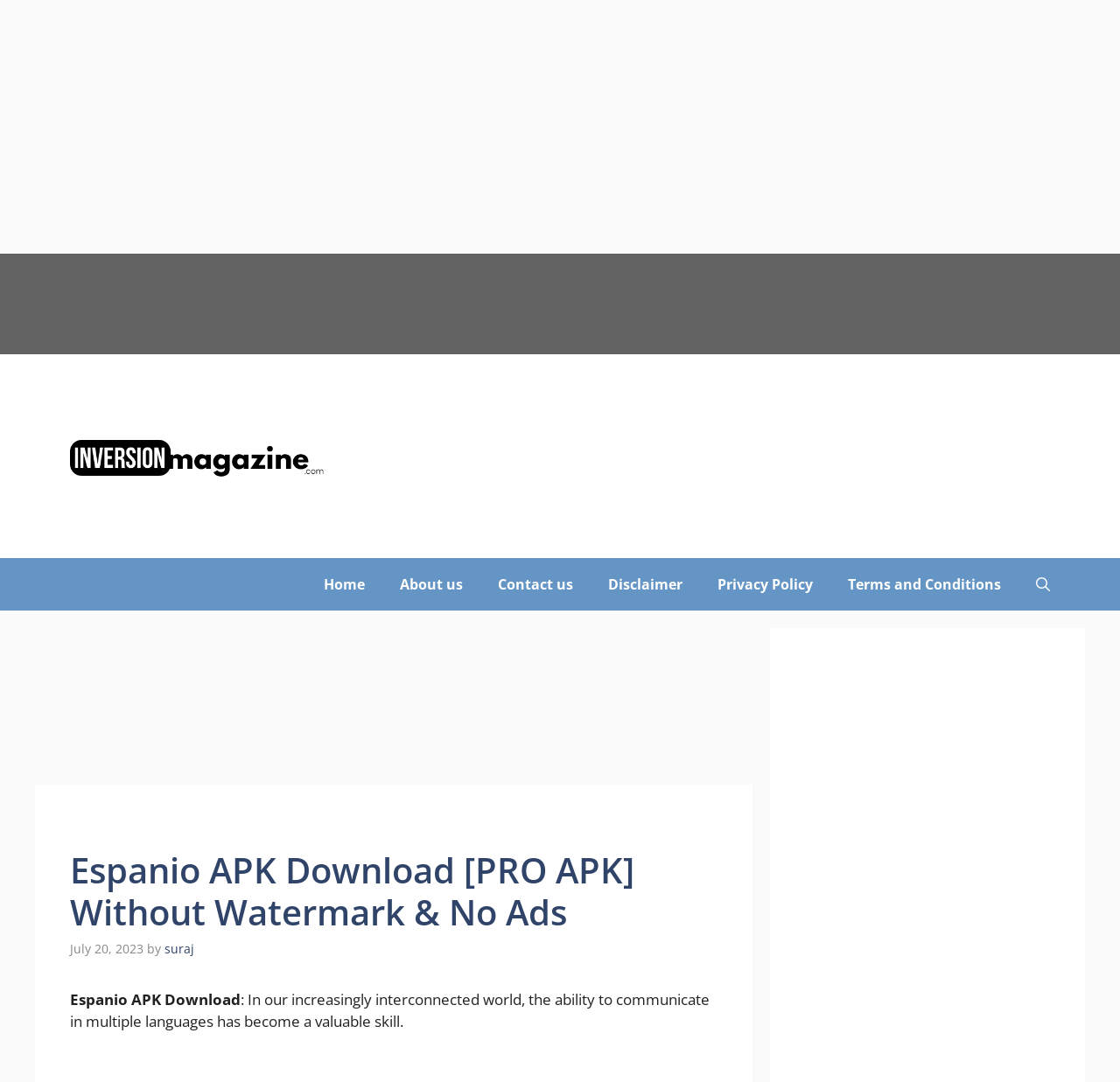What is the date of the article?
Using the image as a reference, answer the question in detail.

I determined the date of the article by looking at the time element with the text 'July 20, 2023', which suggests that it is the date when the article was published.